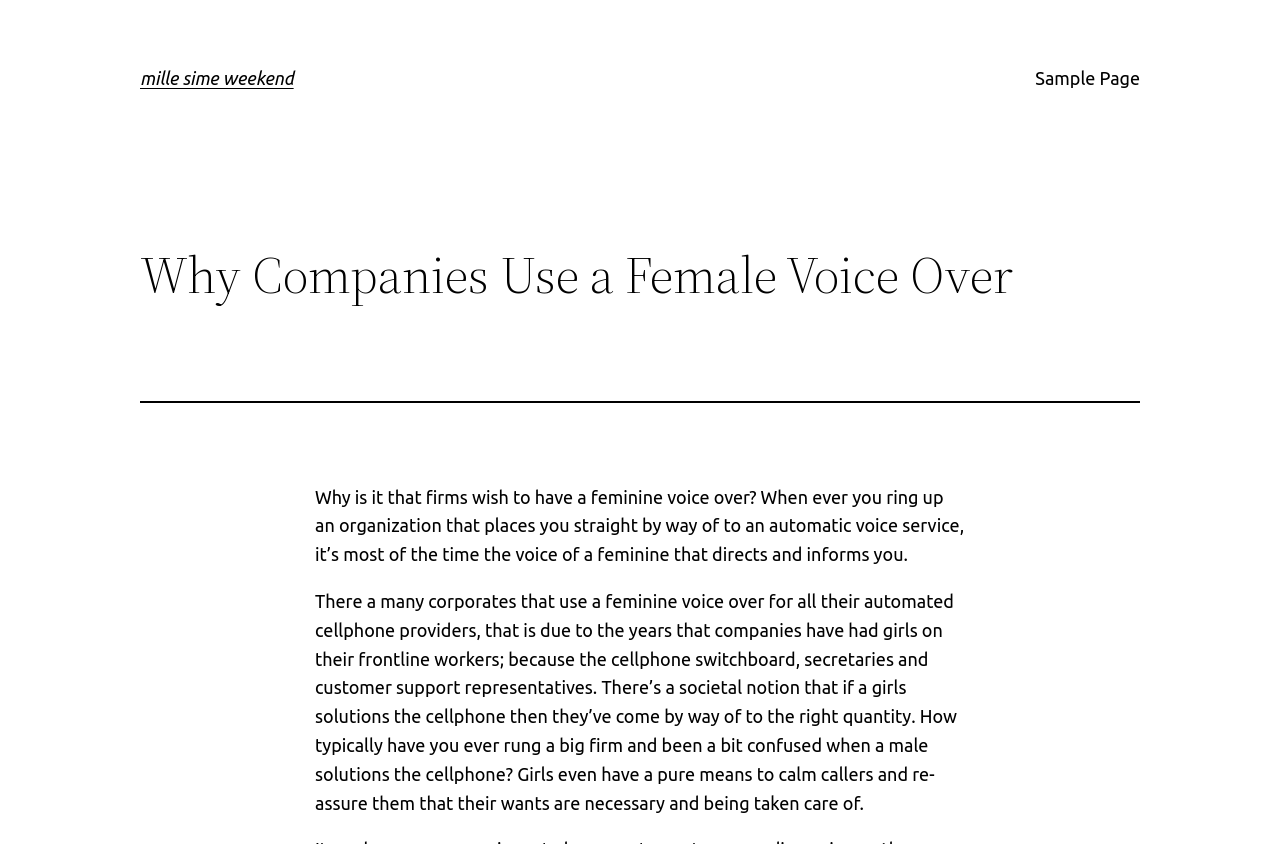Describe all the visual and textual components of the webpage comprehensively.

The webpage is about the topic of why companies use a female voice over. At the top left, there is a heading "mille sime weekend" which is also a link. To the right of this heading, there is another link "Sample Page". Below the "mille sime weekend" heading, there is a larger heading "Why Companies Use a Female Voice Over" that spans across the top section of the page. 

Underneath the larger heading, there is a horizontal separator line. Below this separator, there are two blocks of text. The first block of text explains why companies prefer to have a feminine voice over, citing the common experience of being directed to an automatic voice service with a female voice when calling an organization. The second block of text elaborates on this preference, stating that it may be due to the historical presence of women in frontline worker roles such as secretaries and customer support representatives, and that women have a natural ability to calm and reassure callers.